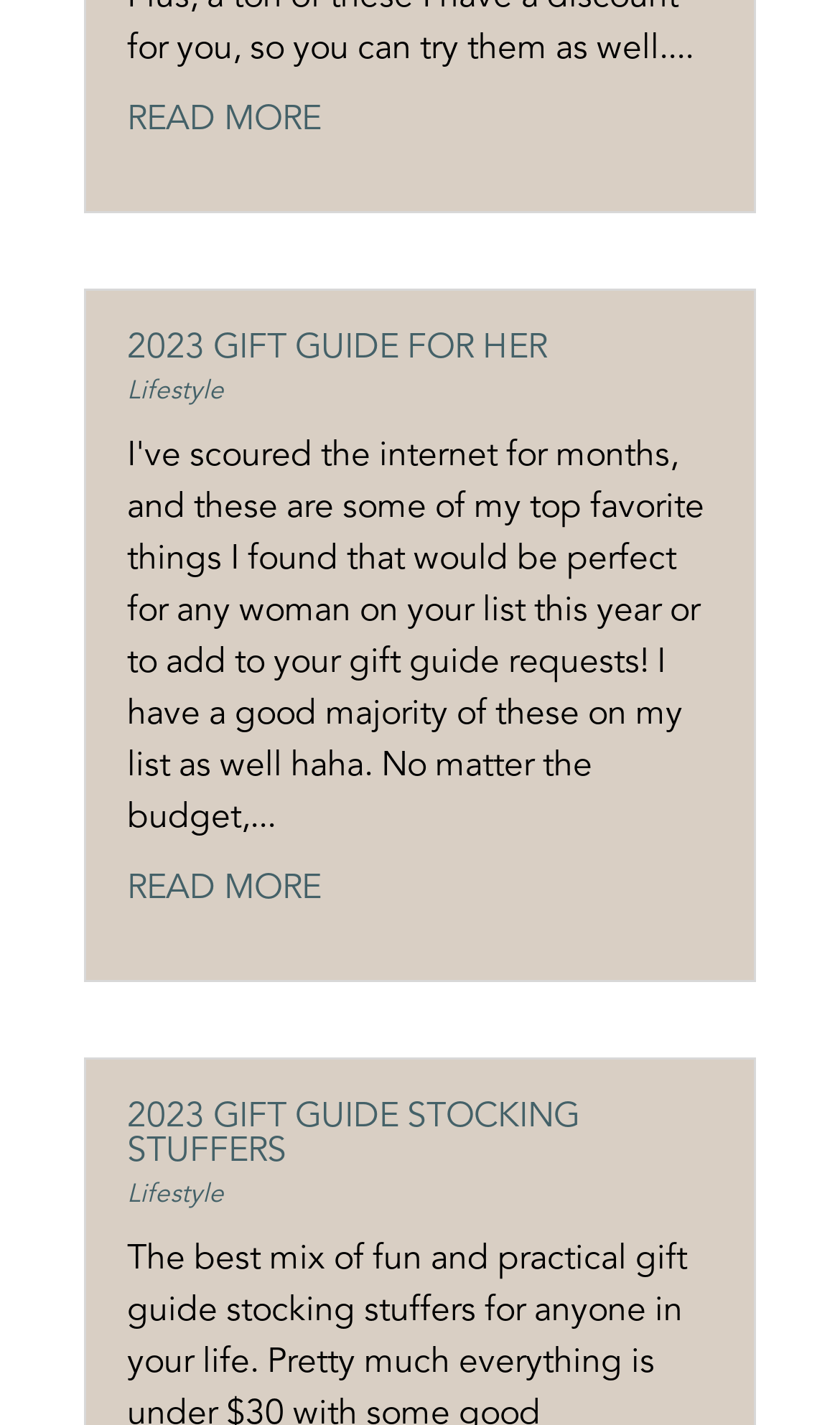Find the bounding box coordinates for the HTML element described in this sentence: "read more". Provide the coordinates as four float numbers between 0 and 1, in the format [left, top, right, bottom].

[0.151, 0.613, 0.382, 0.637]